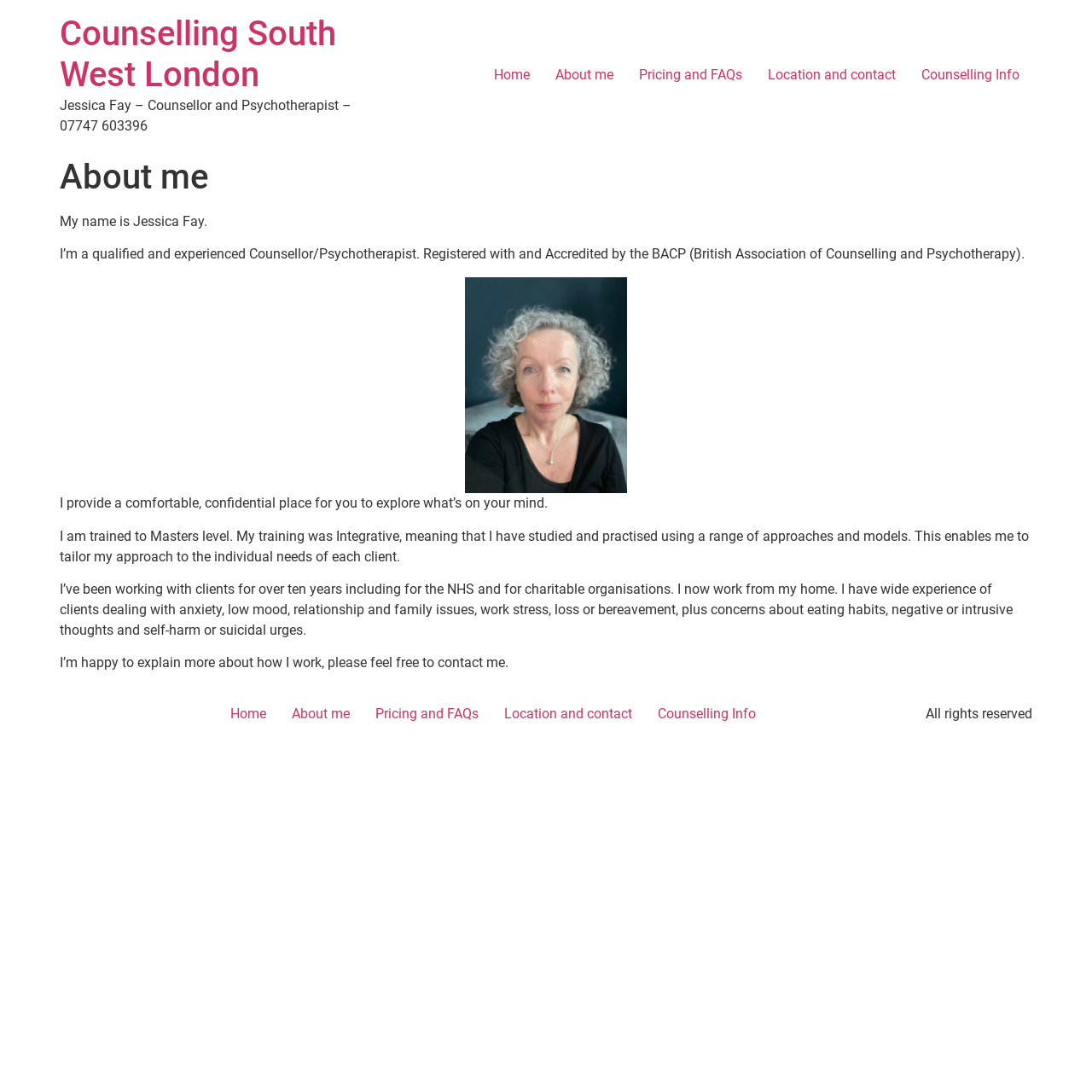Refer to the image and provide a thorough answer to this question:
What is the purpose of the counselling service?

The purpose of the counselling service is mentioned in the StaticText element with the text 'I provide a comfortable, confidential place for you to explore what’s on your mind.' This indicates that the counselling service aims to provide a comfortable and confidential place for clients to explore their thoughts and feelings.